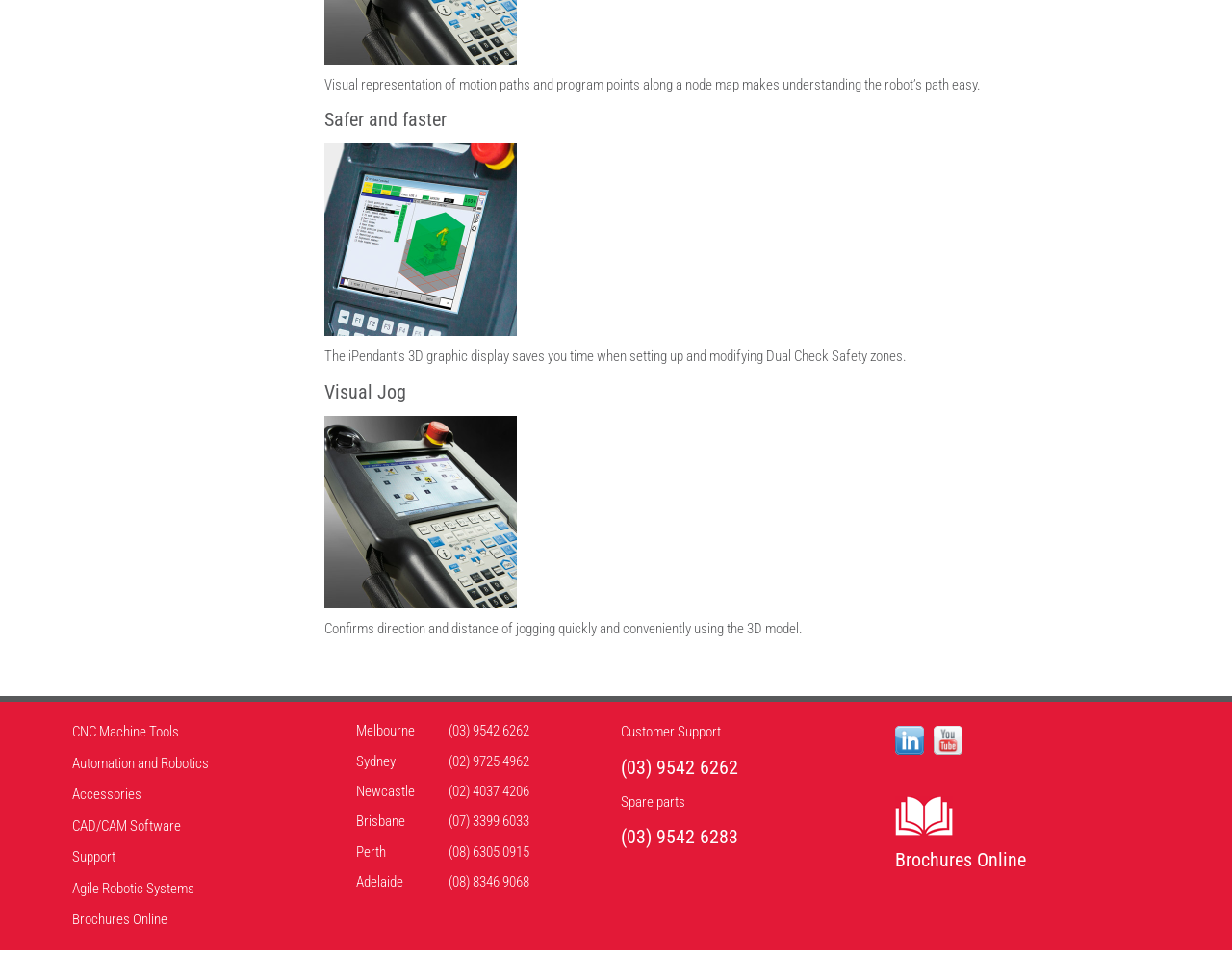Locate the bounding box coordinates of the element to click to perform the following action: 'Call the phone number for Melbourne'. The coordinates should be given as four float values between 0 and 1, in the form of [left, top, right, bottom].

[0.364, 0.733, 0.43, 0.751]